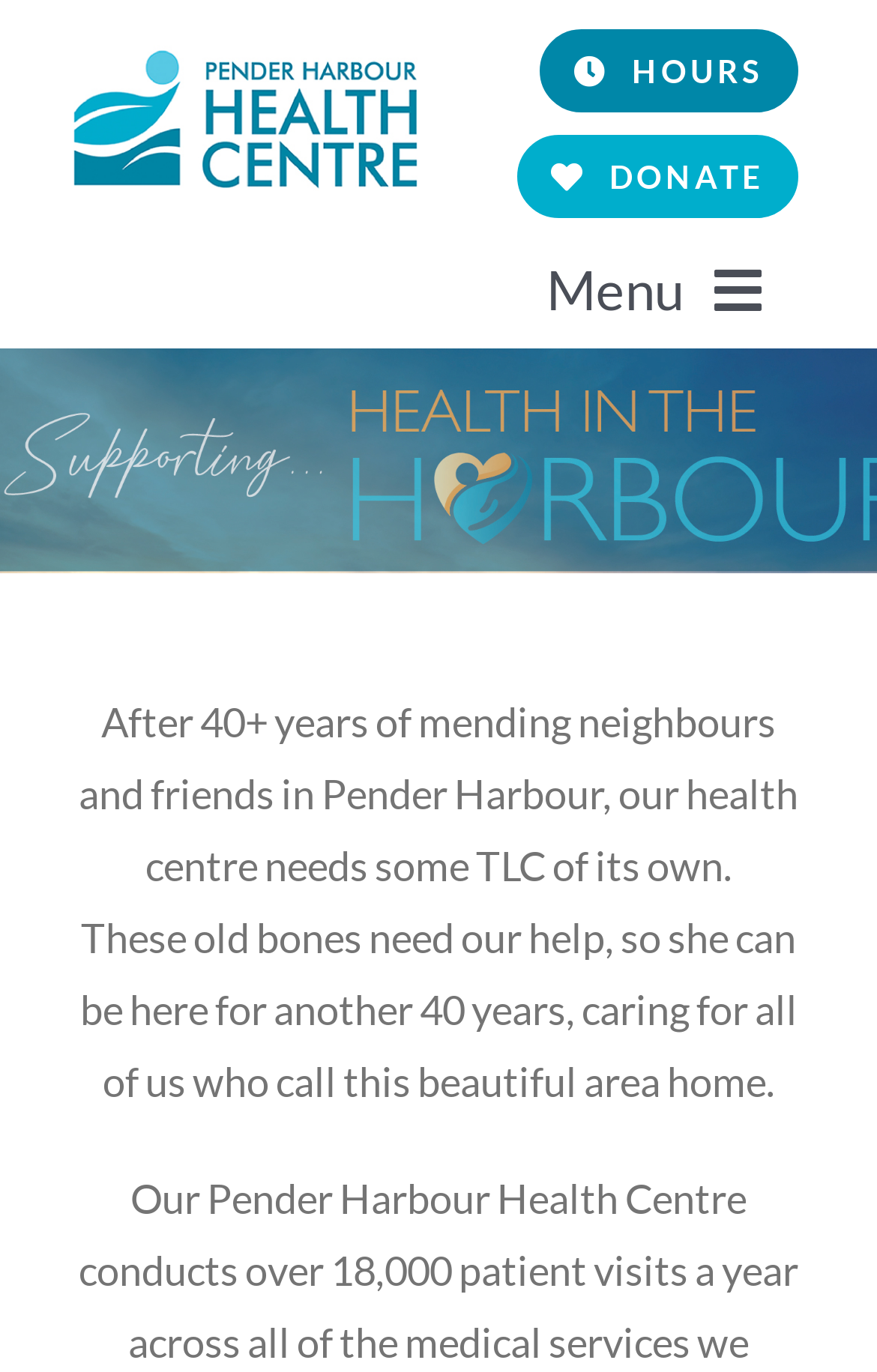Please pinpoint the bounding box coordinates for the region I should click to adhere to this instruction: "Open the Menu".

[0.572, 0.167, 0.923, 0.254]